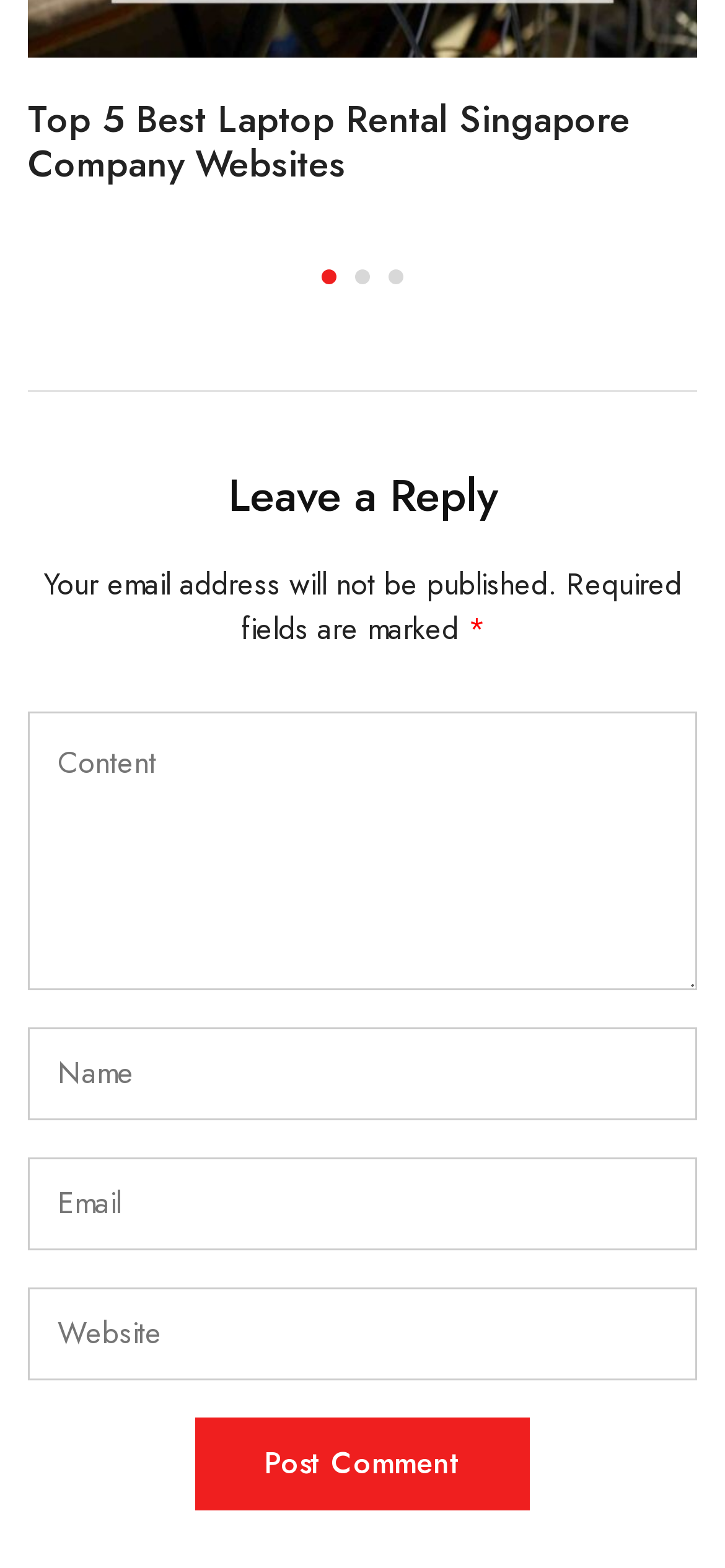Please specify the bounding box coordinates of the region to click in order to perform the following instruction: "View the 'Welcome to Alexhangs- Melbourne’s Premier Hanging Services!' image".

None